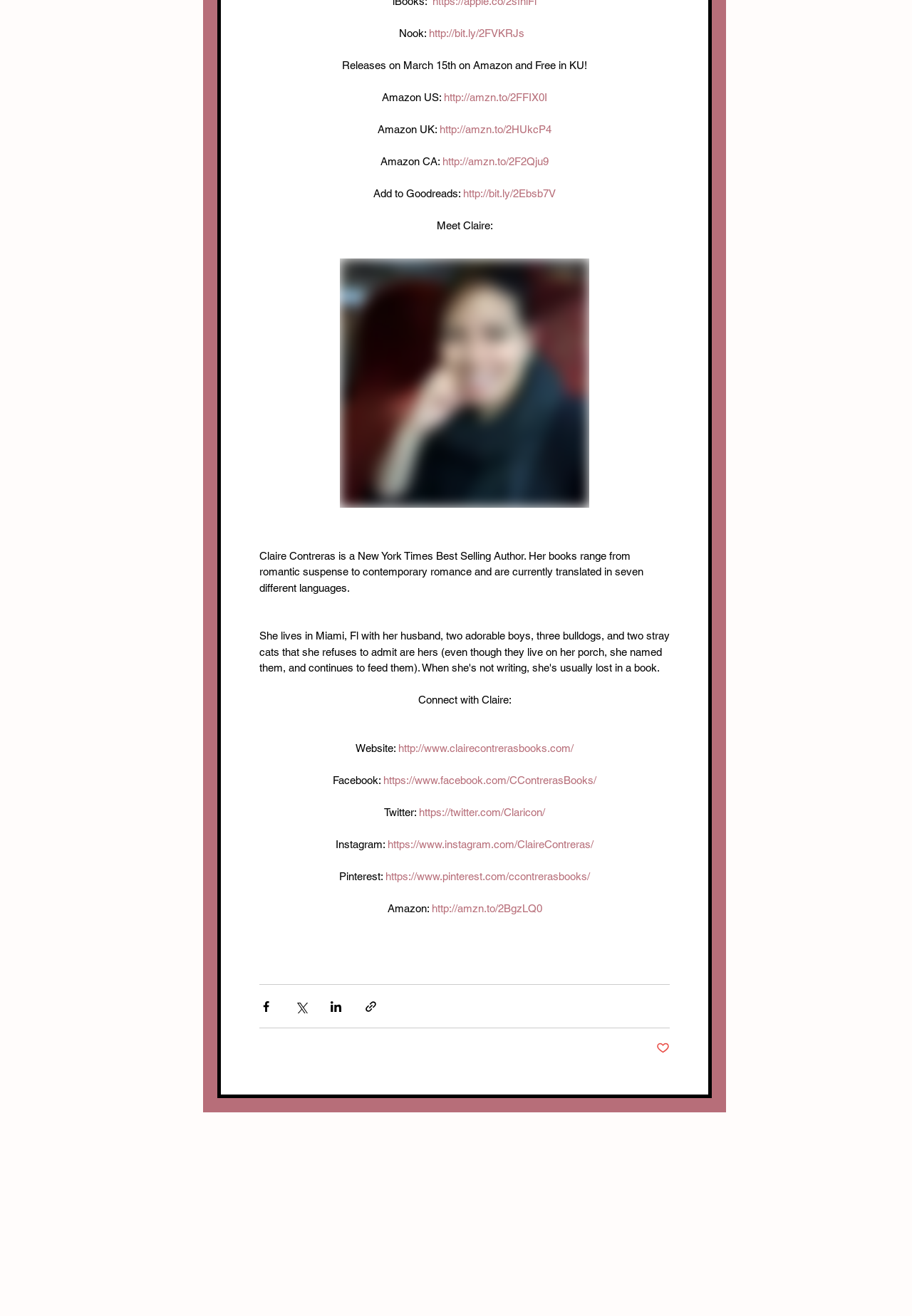Answer the question below using just one word or a short phrase: 
How many languages are Claire's books translated into?

Seven